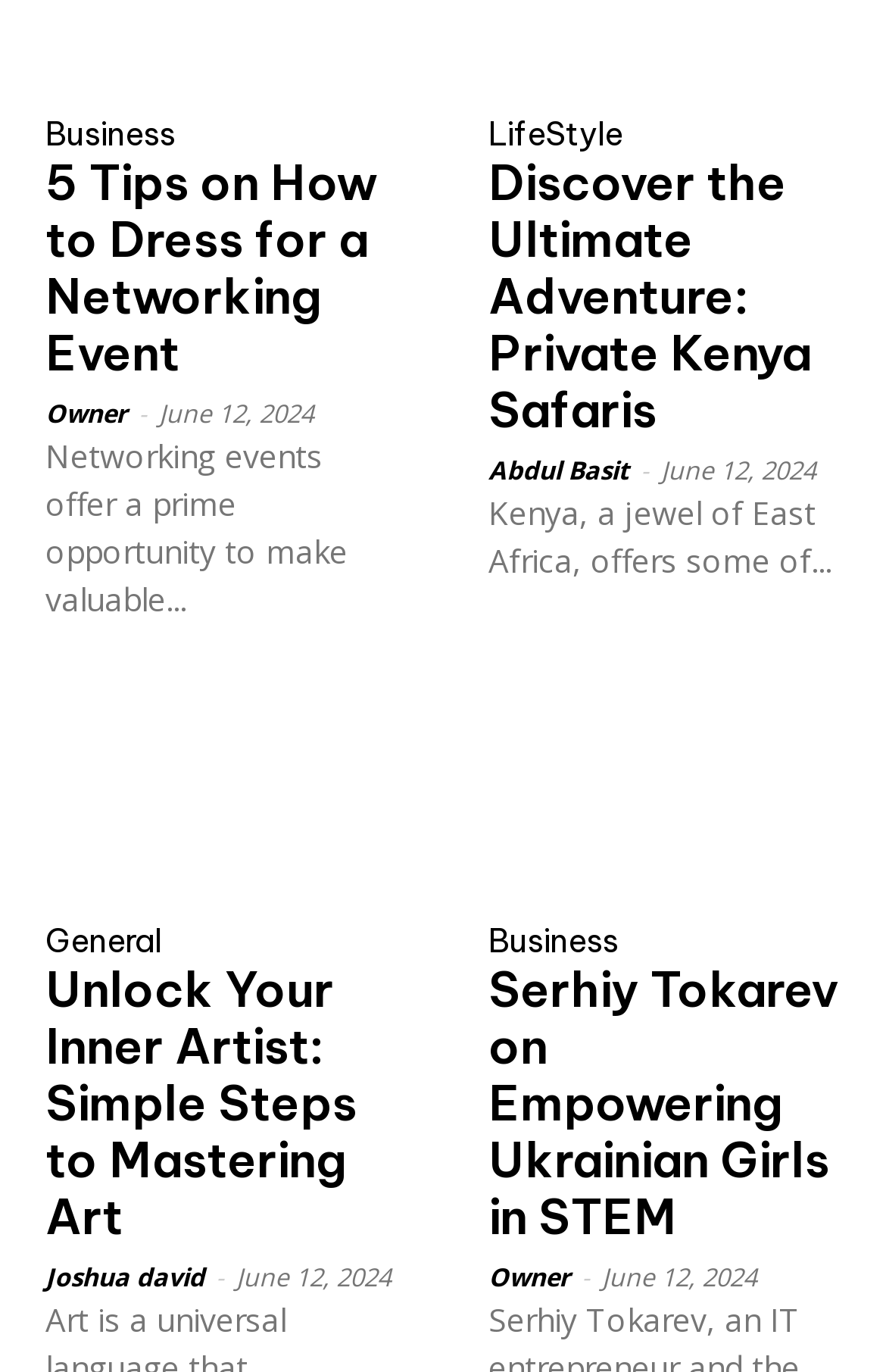Show the bounding box coordinates of the region that should be clicked to follow the instruction: "Visit 'LifeStyle'."

[0.551, 0.087, 0.703, 0.11]